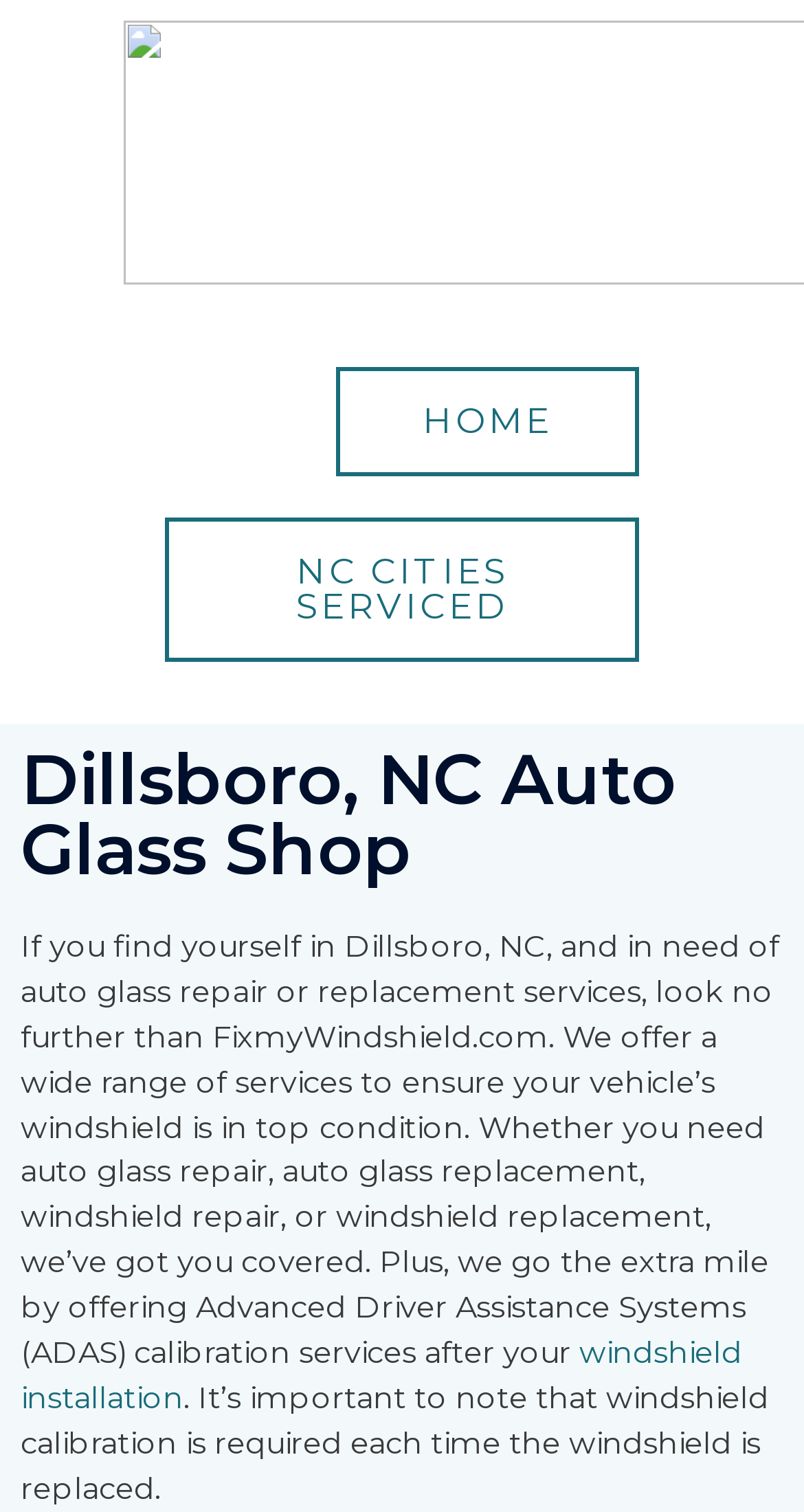Generate the text content of the main heading of the webpage.

Dillsboro, NC Auto Glass Shop